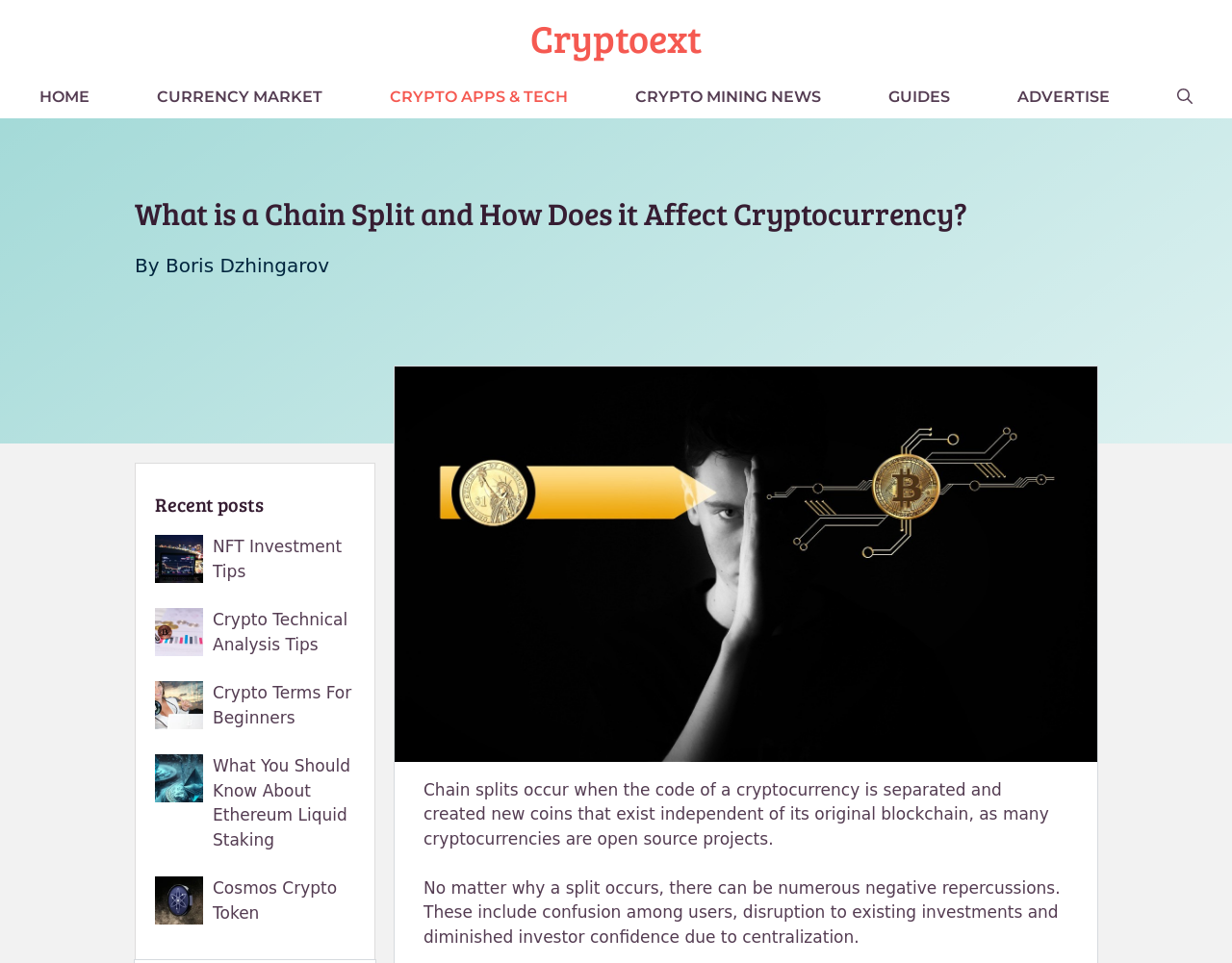Detail the various sections and features of the webpage.

The webpage is about cryptocurrency, specifically discussing chain splits and their effects. At the top, there is a banner with a link to the site "Cryptoext" and a navigation menu with links to various sections, including "HOME", "CURRENCY MARKET", "CRYPTO APPS & TECH", "CRYPTO MINING NEWS", "GUIDES", and "ADVERTISE". There is also a search button on the top right.

Below the navigation menu, there is a heading that reads "What is a Chain Split and How Does it Affect Cryptocurrency?" followed by the author's name, "Boris Dzhingarov". The main content of the page is a two-paragraph article that explains what a chain split is and its negative repercussions on users and investors.

On the right side of the page, there is a section titled "Recent posts" with five links to other articles, each accompanied by a small figure or icon. The article titles include "NFT Investment Tips", "Crypto Technical Analysis Tips", "Crypto Terms For Beginners", "What You Should Know About Ethereum Liquid Staking", and "Cosmos Crypto Token".